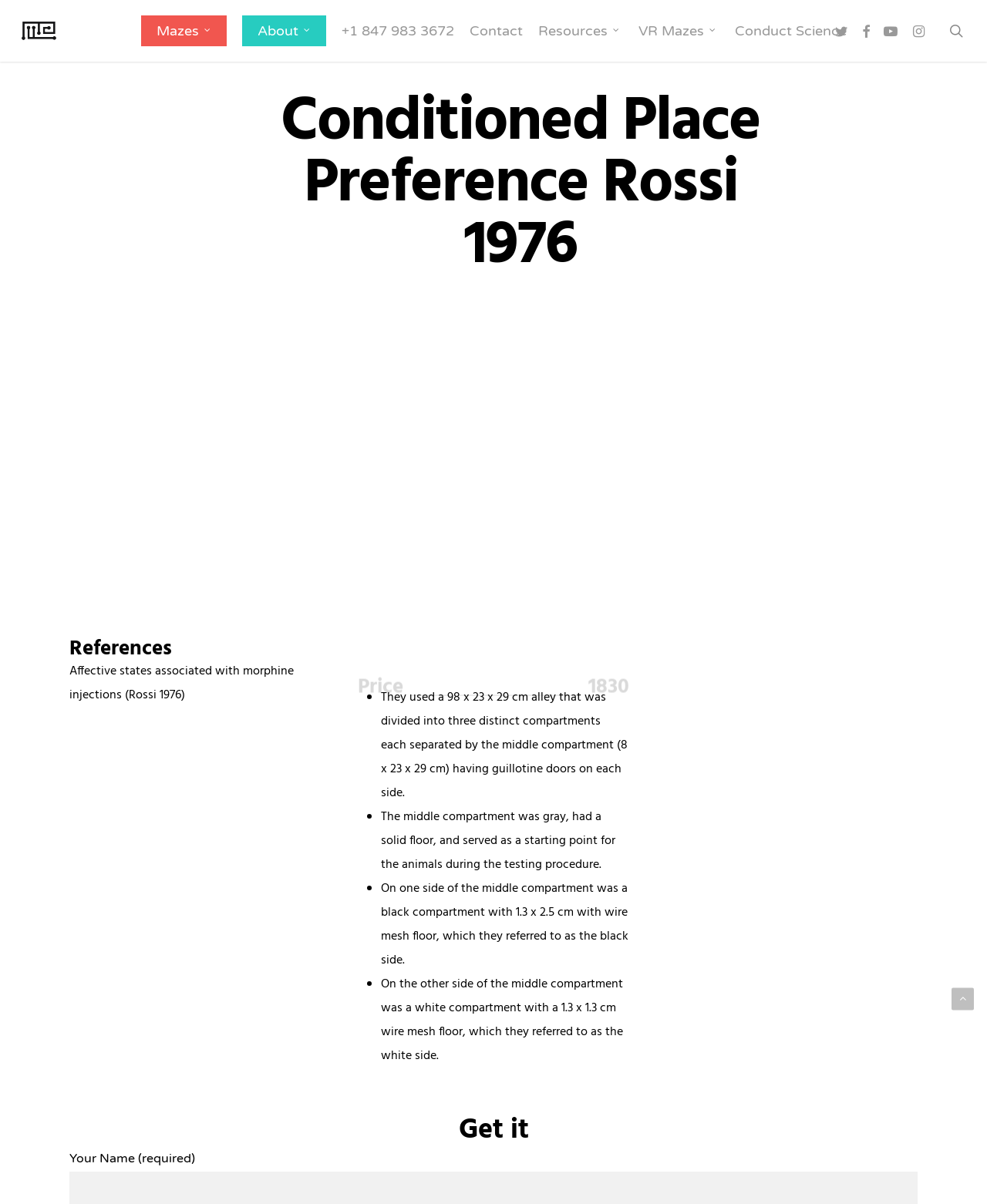Please determine the headline of the webpage and provide its content.

Conditioned Place Preference Rossi 1976